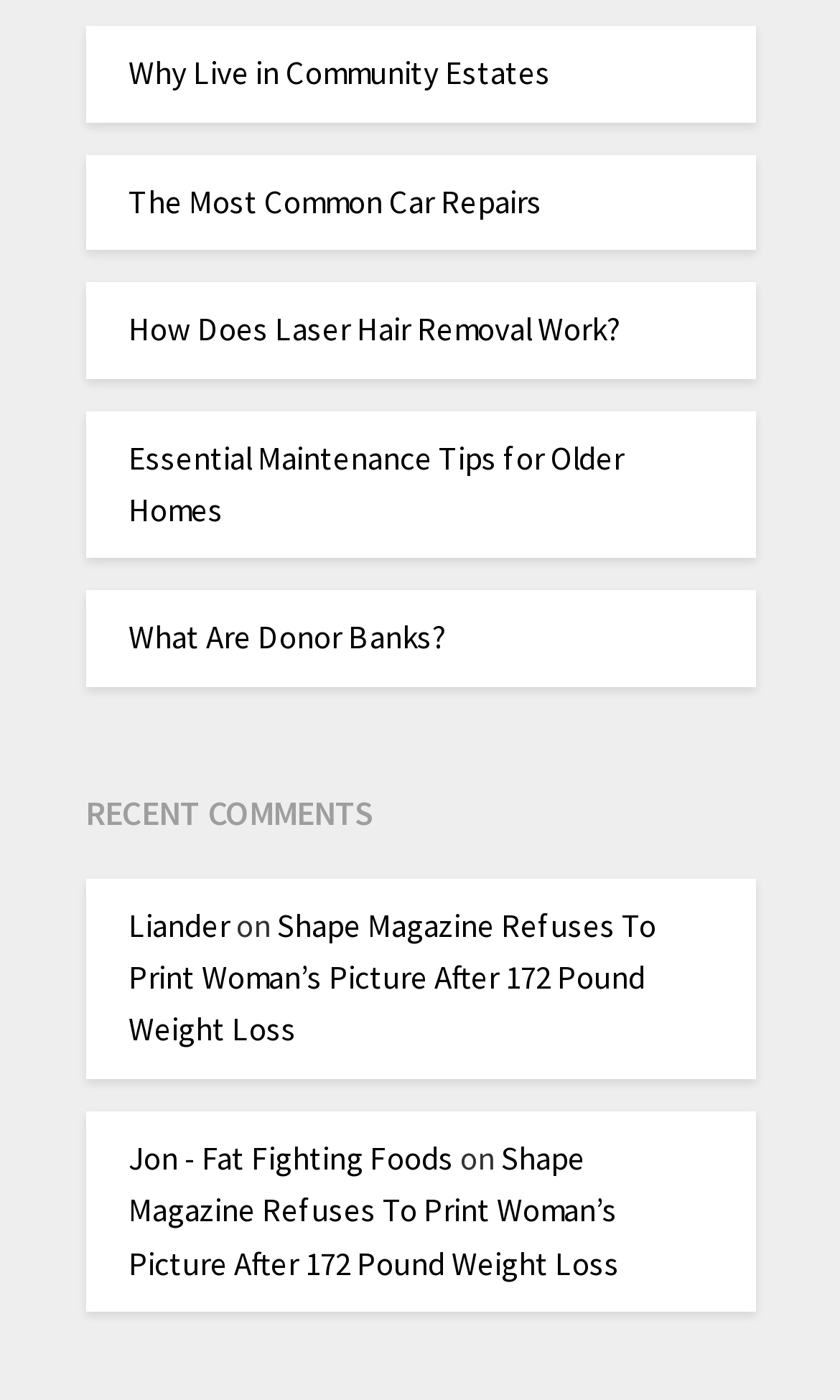Identify the bounding box coordinates for the element that needs to be clicked to fulfill this instruction: "Check recent comments". Provide the coordinates in the format of four float numbers between 0 and 1: [left, top, right, bottom].

[0.101, 0.56, 0.483, 0.6]